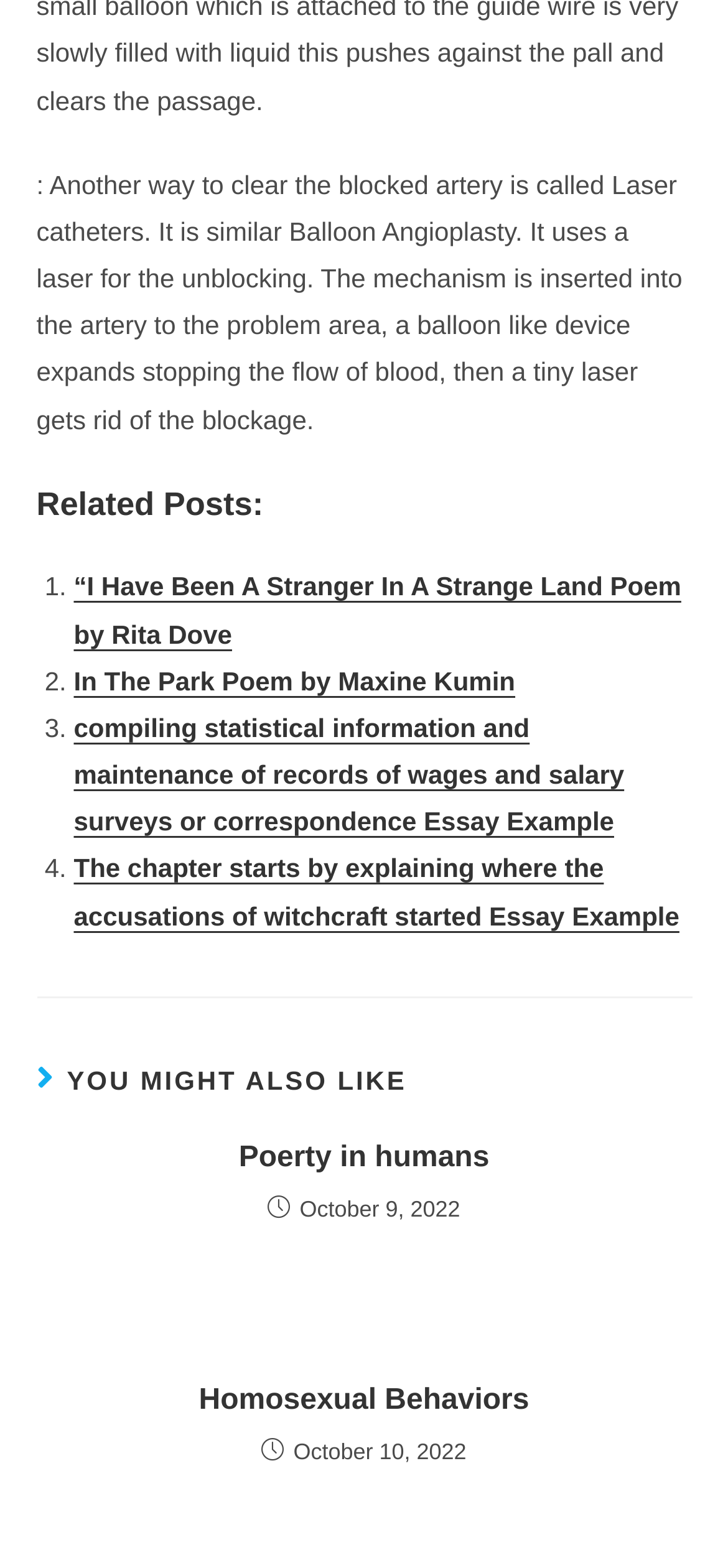How many related posts are listed?
Provide a fully detailed and comprehensive answer to the question.

There are four related posts listed, each with a link and a number (1, 2, 3, 4) indicating the order.